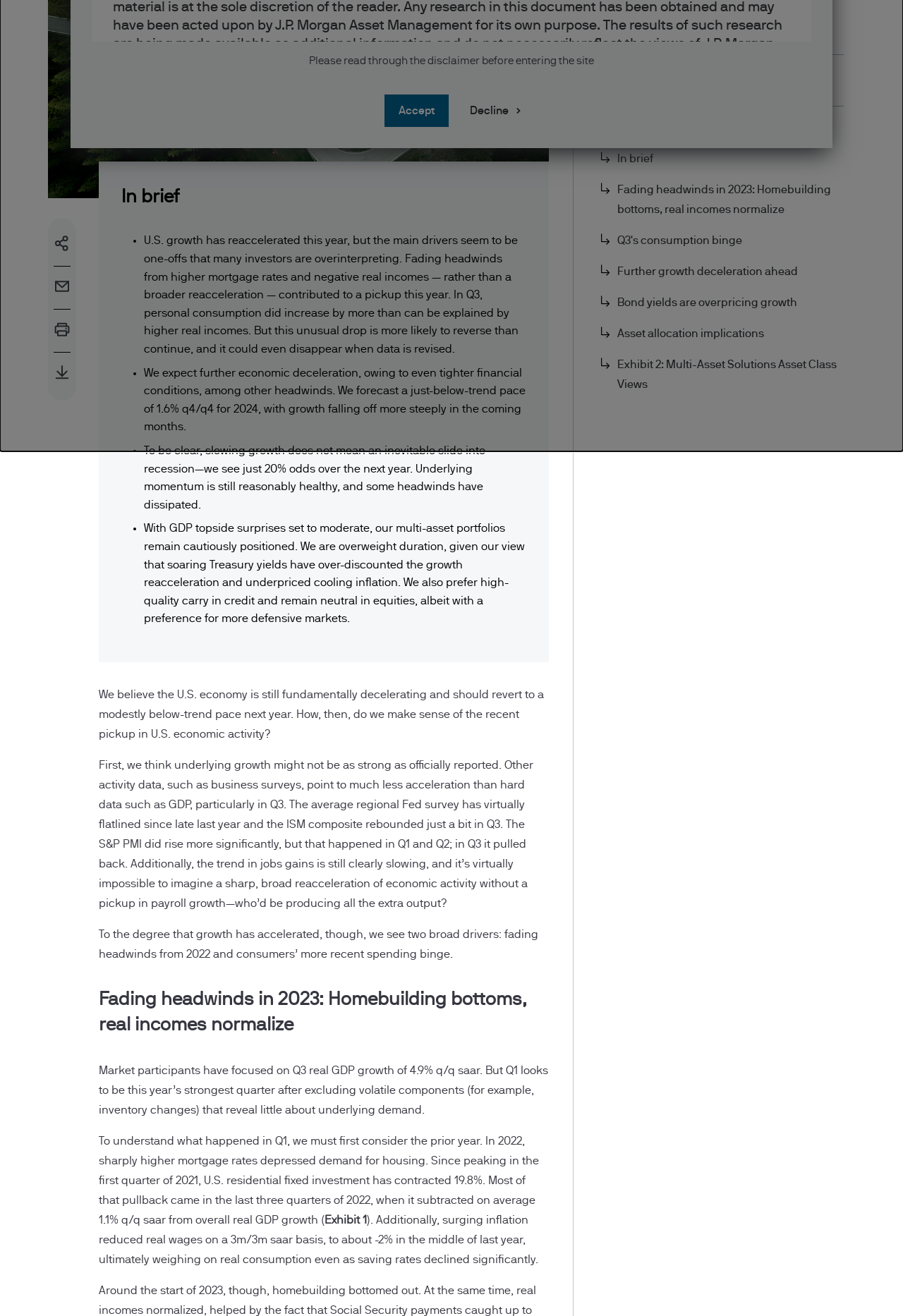Can you find the bounding box coordinates for the UI element given this description: "Bond yields are overpricing growth"? Provide the coordinates as four float numbers between 0 and 1: [left, top, right, bottom].

[0.658, 0.218, 0.934, 0.242]